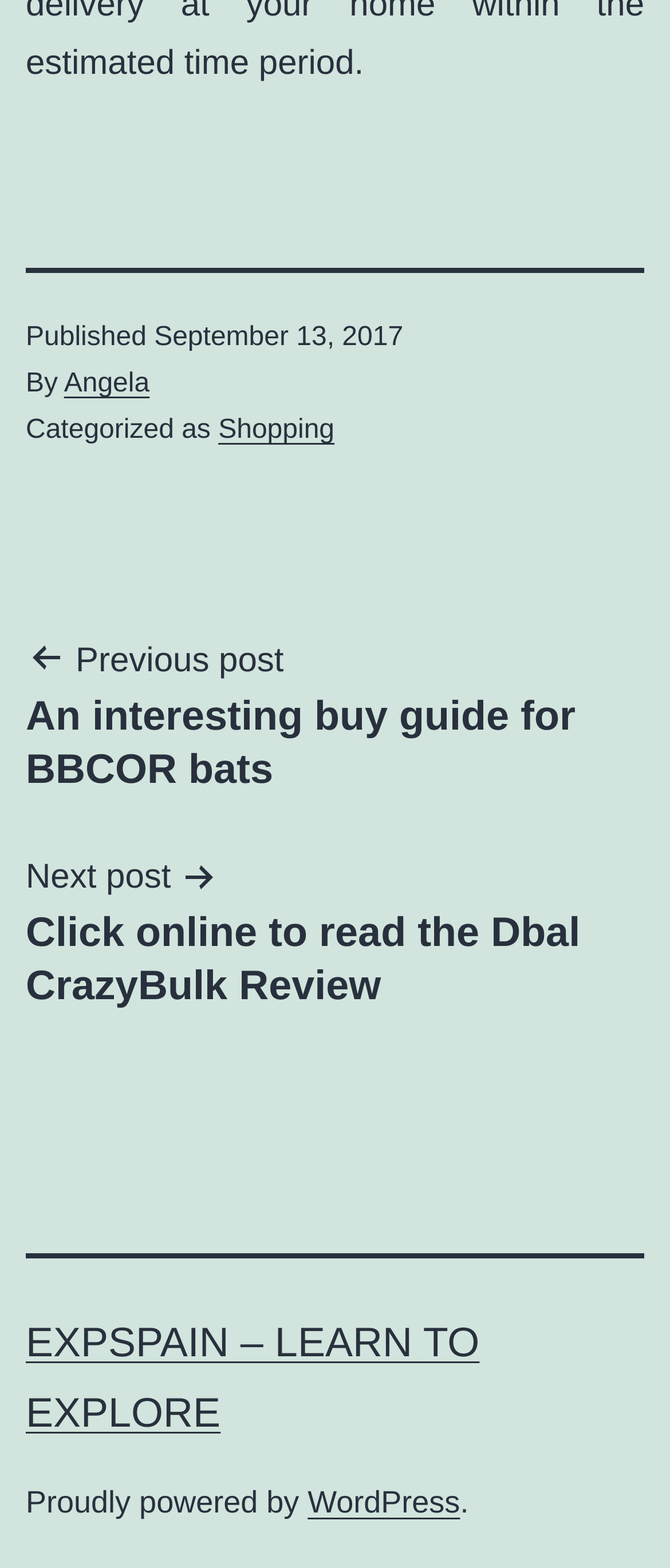Show the bounding box coordinates for the HTML element as described: "Angela".

[0.095, 0.236, 0.223, 0.254]